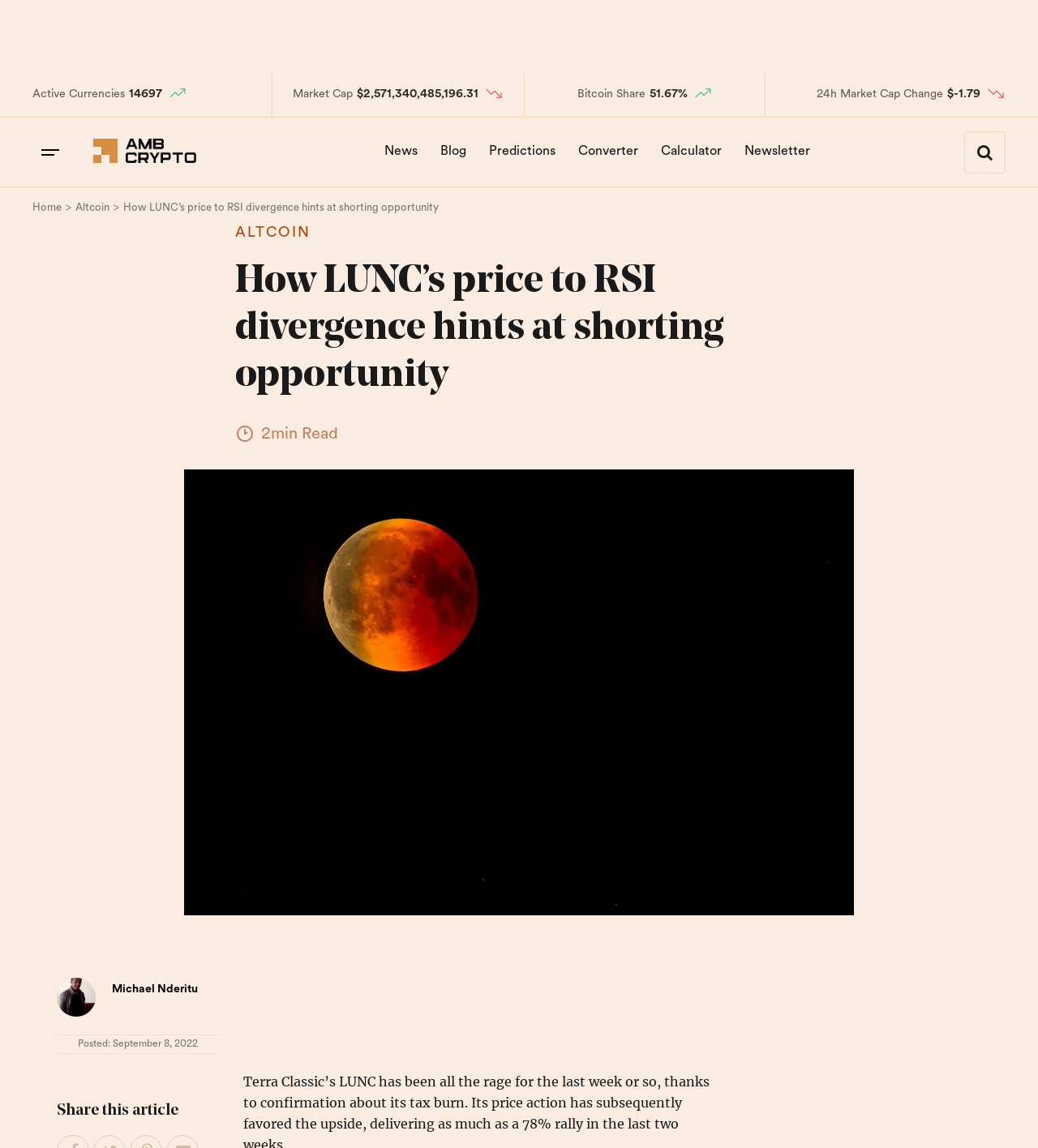Pinpoint the bounding box coordinates of the area that must be clicked to complete this instruction: "Share this article".

[0.055, 0.96, 0.211, 0.975]